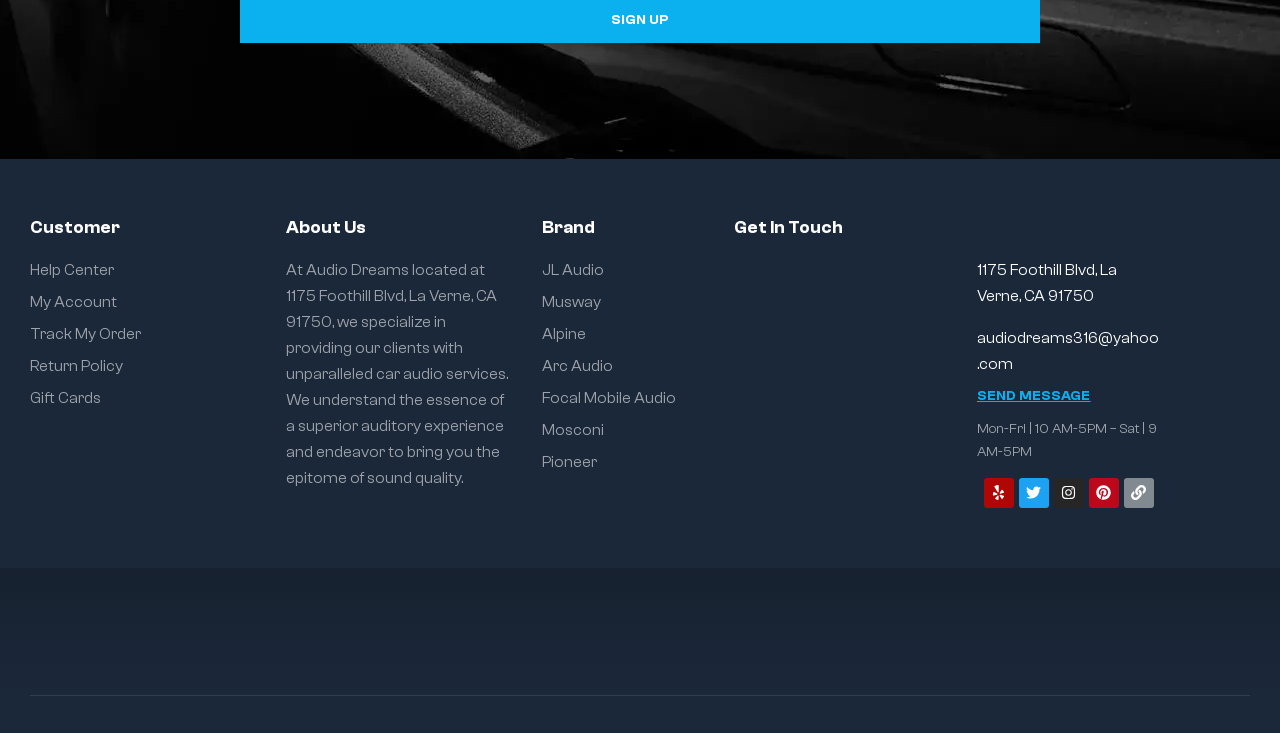Determine the bounding box coordinates of the target area to click to execute the following instruction: "Contact through SEND MESSAGE."

[0.763, 0.528, 0.852, 0.553]